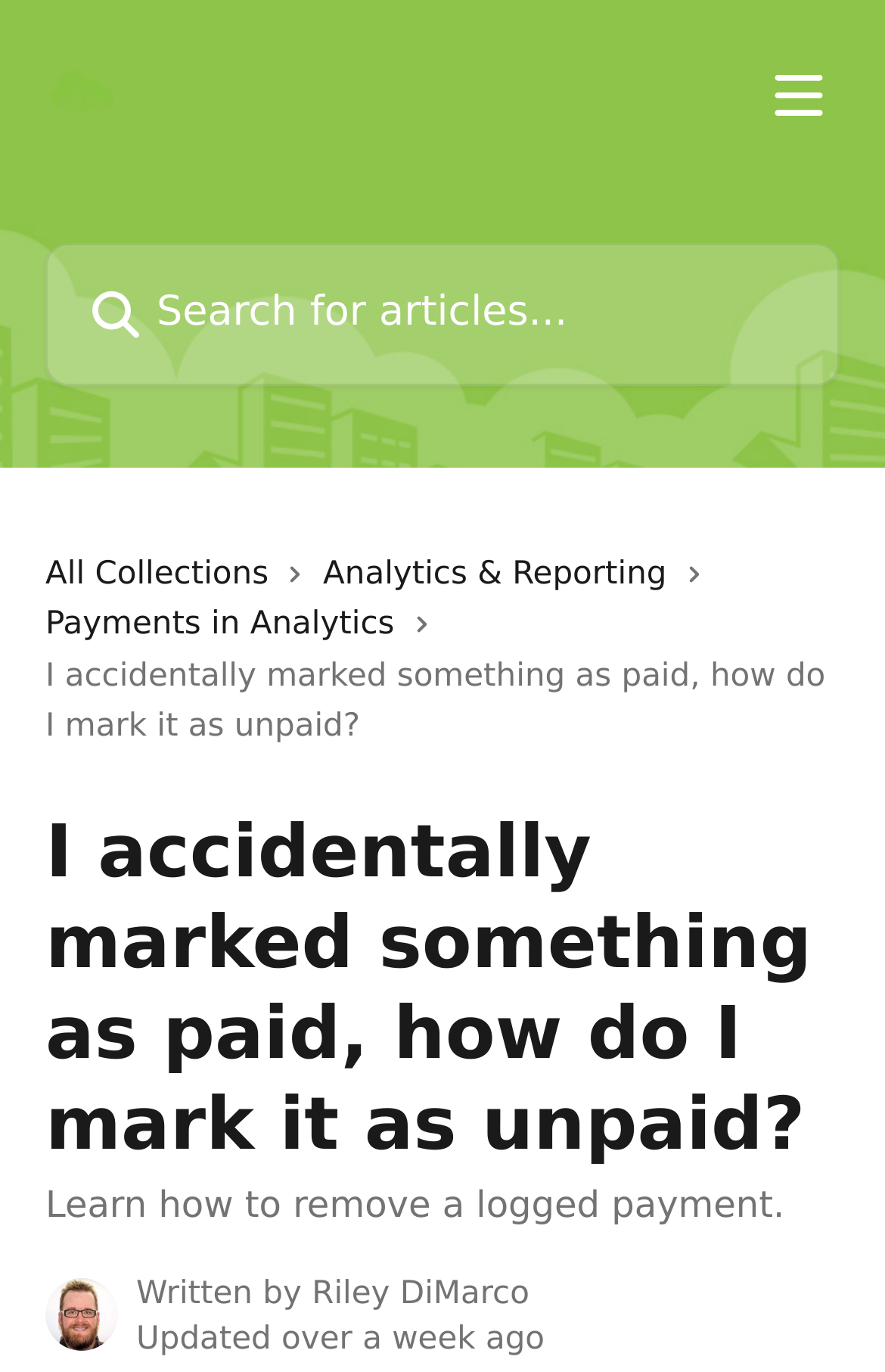Describe the entire webpage, focusing on both content and design.

The webpage is a knowledge base article titled "I accidentally marked something as paid, how do I mark it as unpaid?" from Anow Knowledge Base. At the top, there is a header section with a logo of Anow Knowledge Base on the left, a button to open a menu on the right, and a search bar in the middle. Below the header, there are three links to different collections: "All Collections", "Analytics & Reporting", and "Payments in Analytics", each accompanied by a small icon.

The main content of the article starts with a heading that repeats the title of the article. The article itself is a short guide on how to remove a logged payment, as indicated by the meta description. The text is divided into sections, with a clear and concise layout.

At the bottom of the page, there is information about the author, Riley DiMarco, with their avatar displayed on the left, and a note indicating that the article was updated over a week ago.